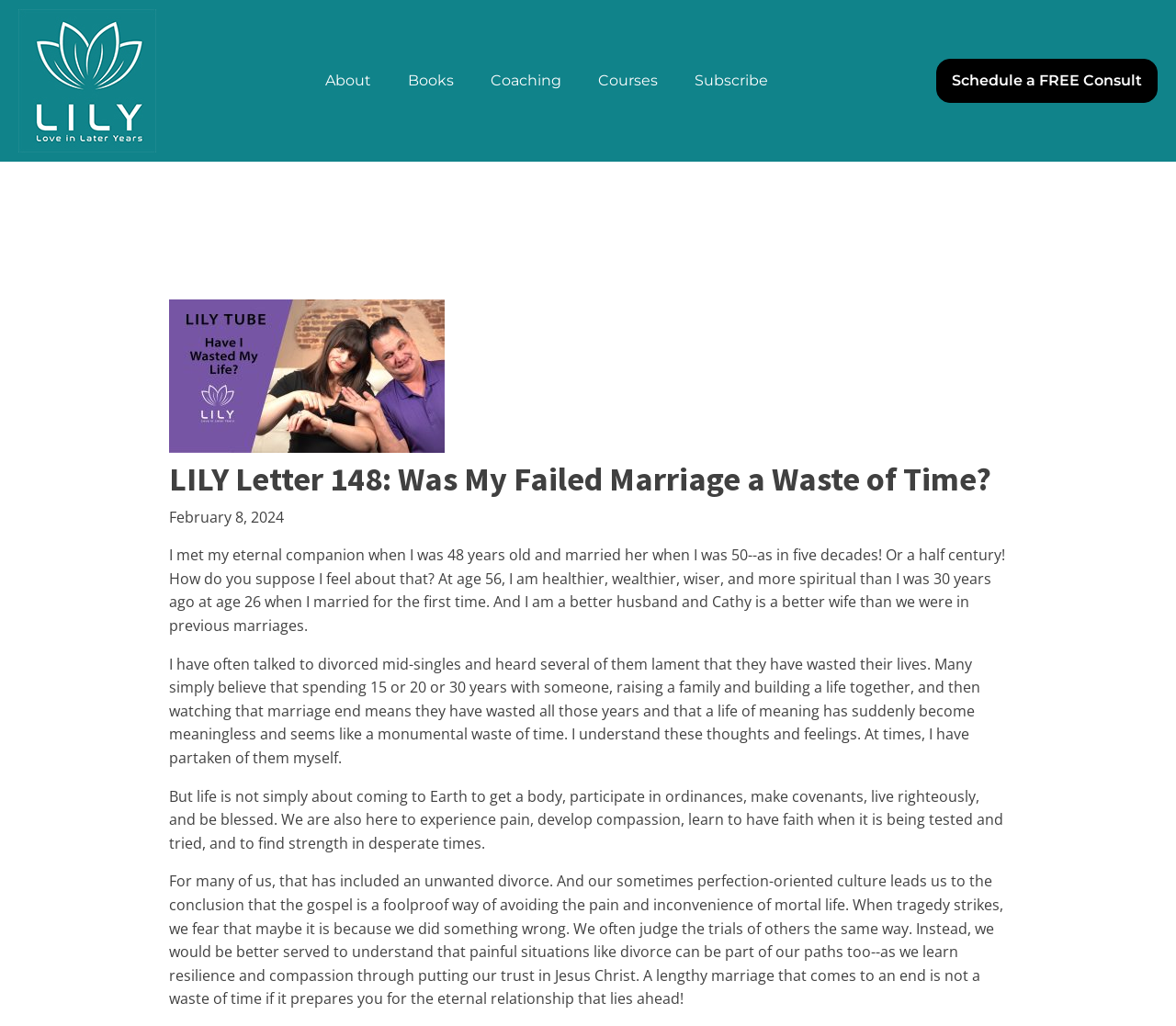Find the bounding box coordinates for the HTML element described as: "About". The coordinates should consist of four float values between 0 and 1, i.e., [left, top, right, bottom].

[0.261, 0.067, 0.331, 0.09]